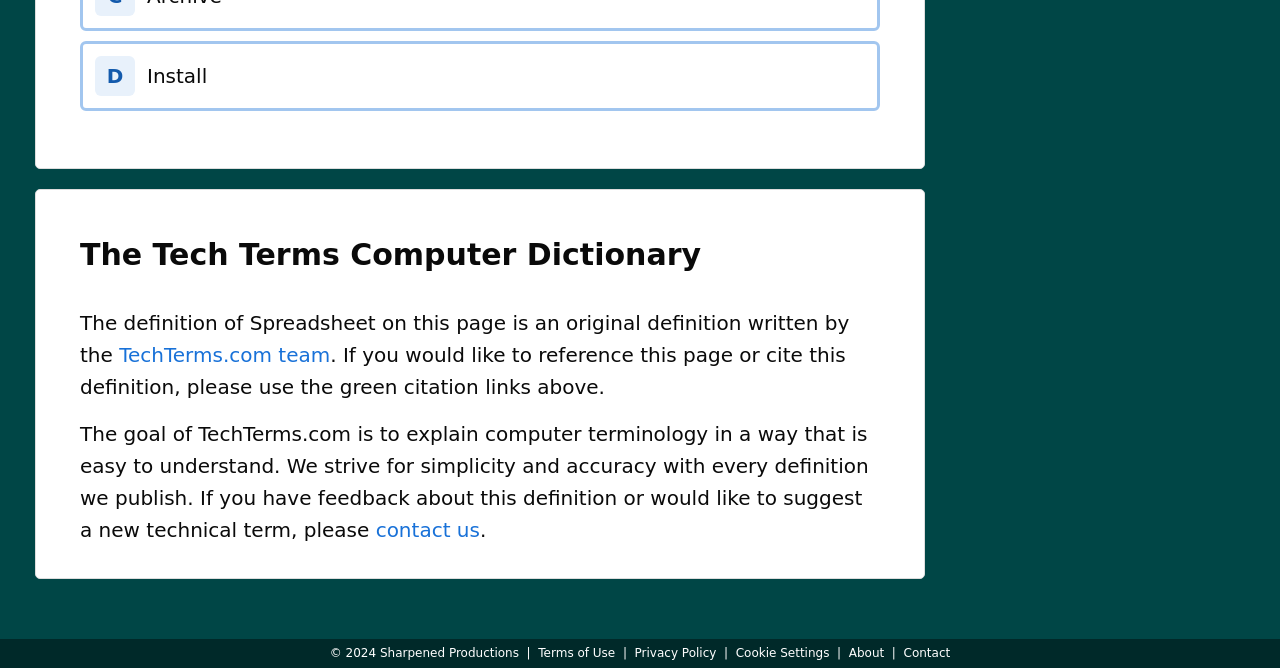Please identify the bounding box coordinates of the region to click in order to complete the task: "Visit the 'TechTerms.com team' page". The coordinates must be four float numbers between 0 and 1, specified as [left, top, right, bottom].

[0.093, 0.513, 0.258, 0.549]